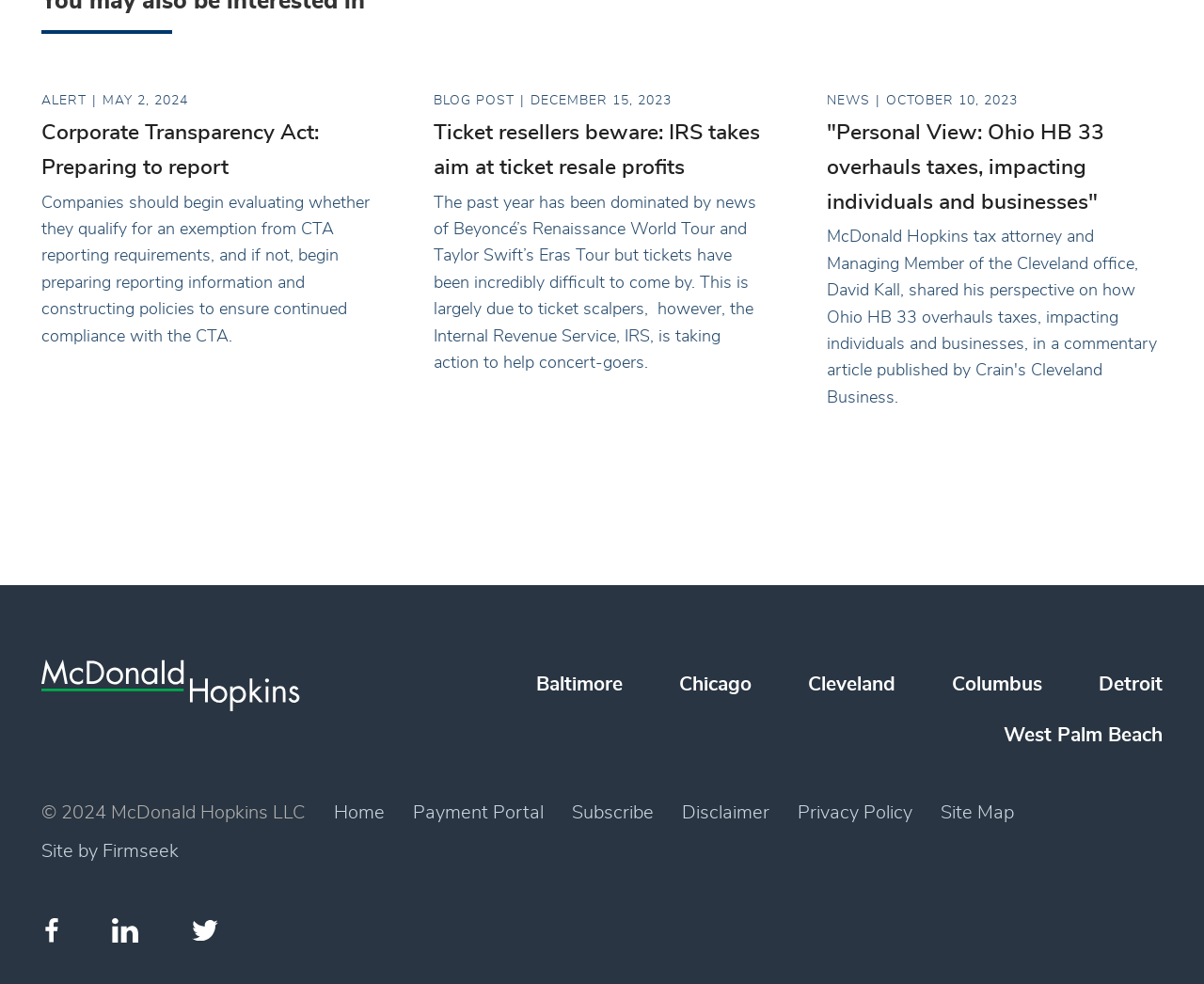Identify the bounding box coordinates of the clickable region required to complete the instruction: "Follow on Facebook". The coordinates should be given as four float numbers within the range of 0 and 1, i.e., [left, top, right, bottom].

[0.034, 0.929, 0.052, 0.961]